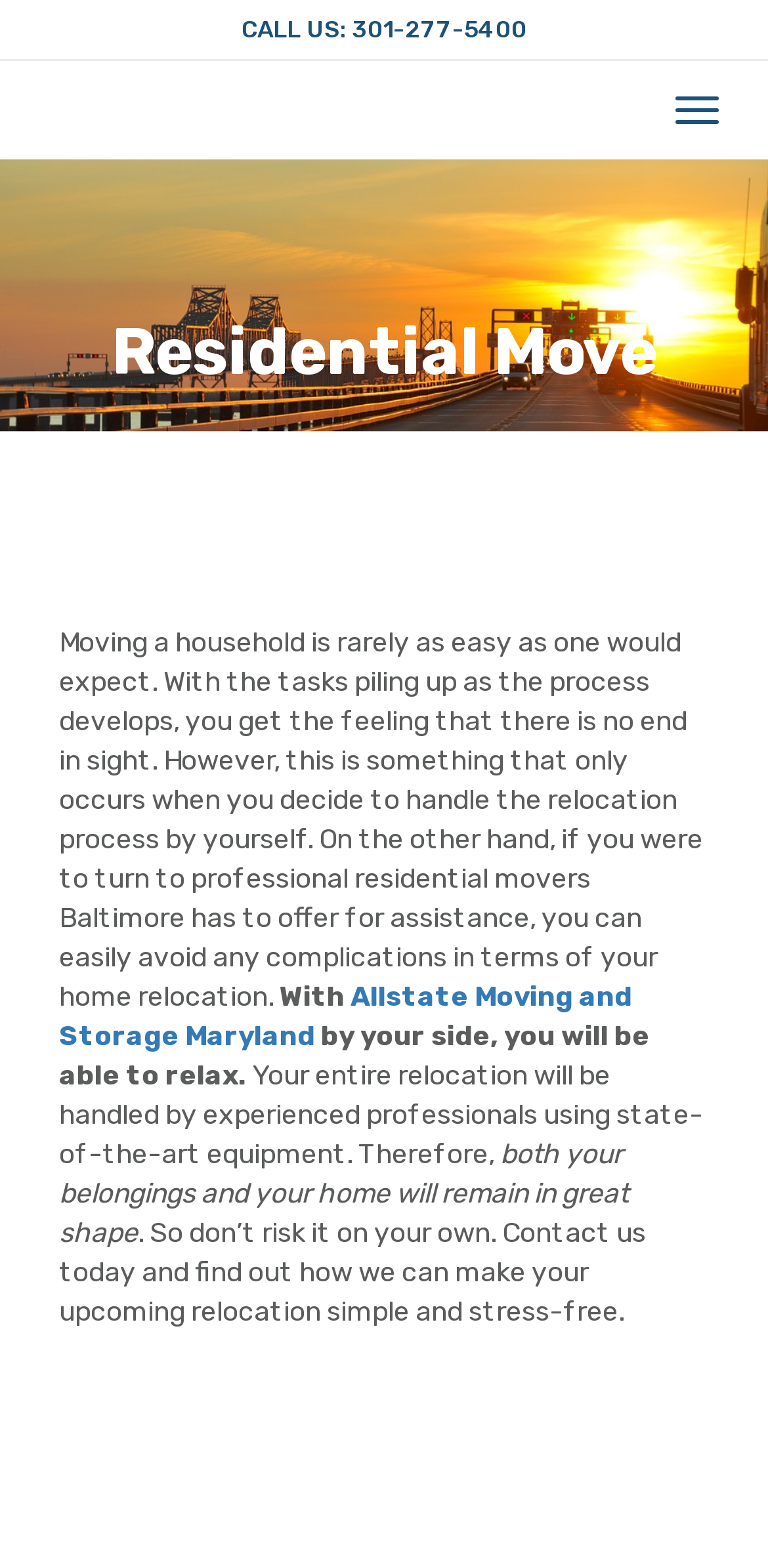What is the recommended action?
Respond to the question with a single word or phrase according to the image.

Contact us today